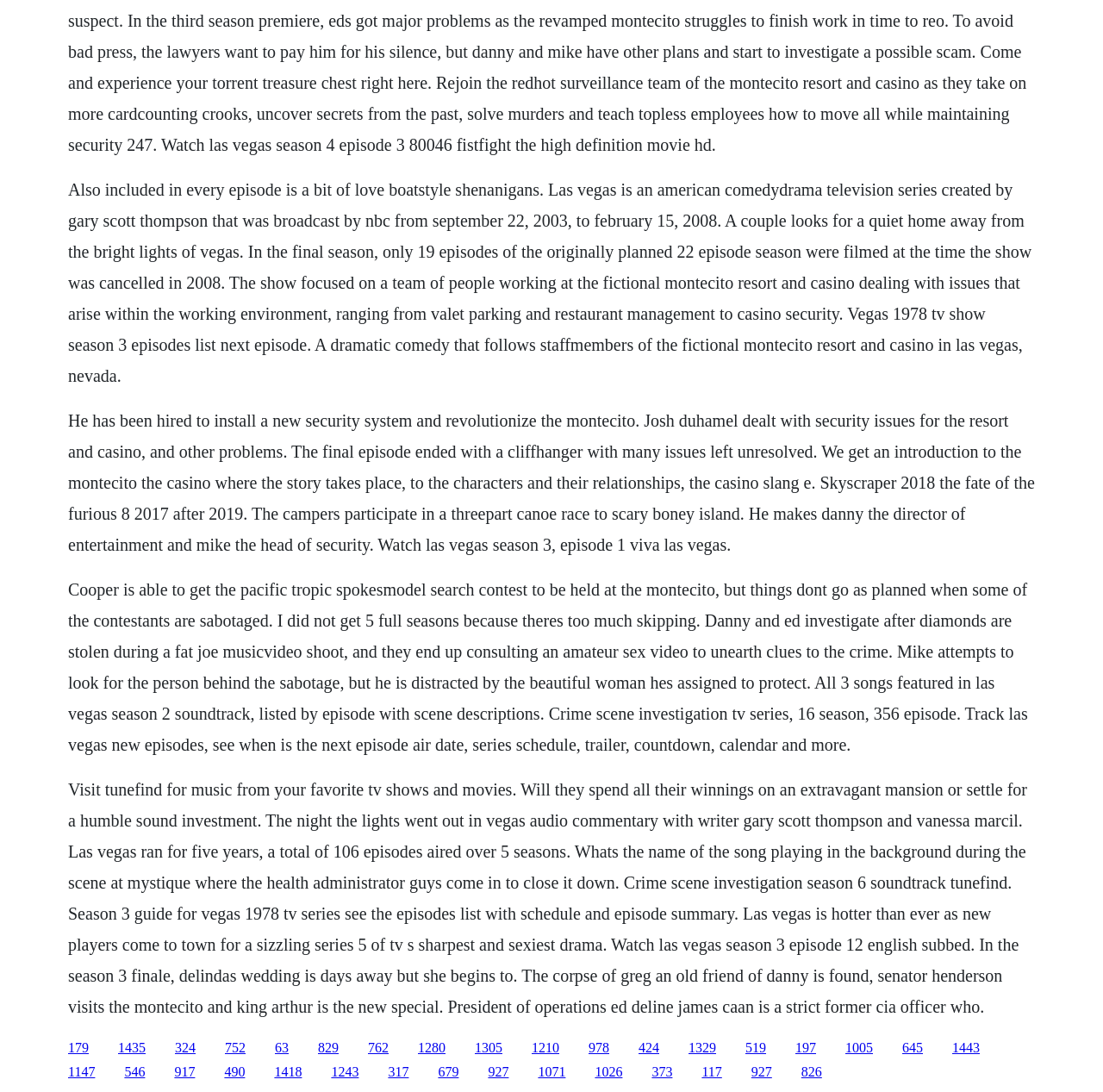What is the occupation of the character Ed Deline?
Using the image, respond with a single word or phrase.

President of operations